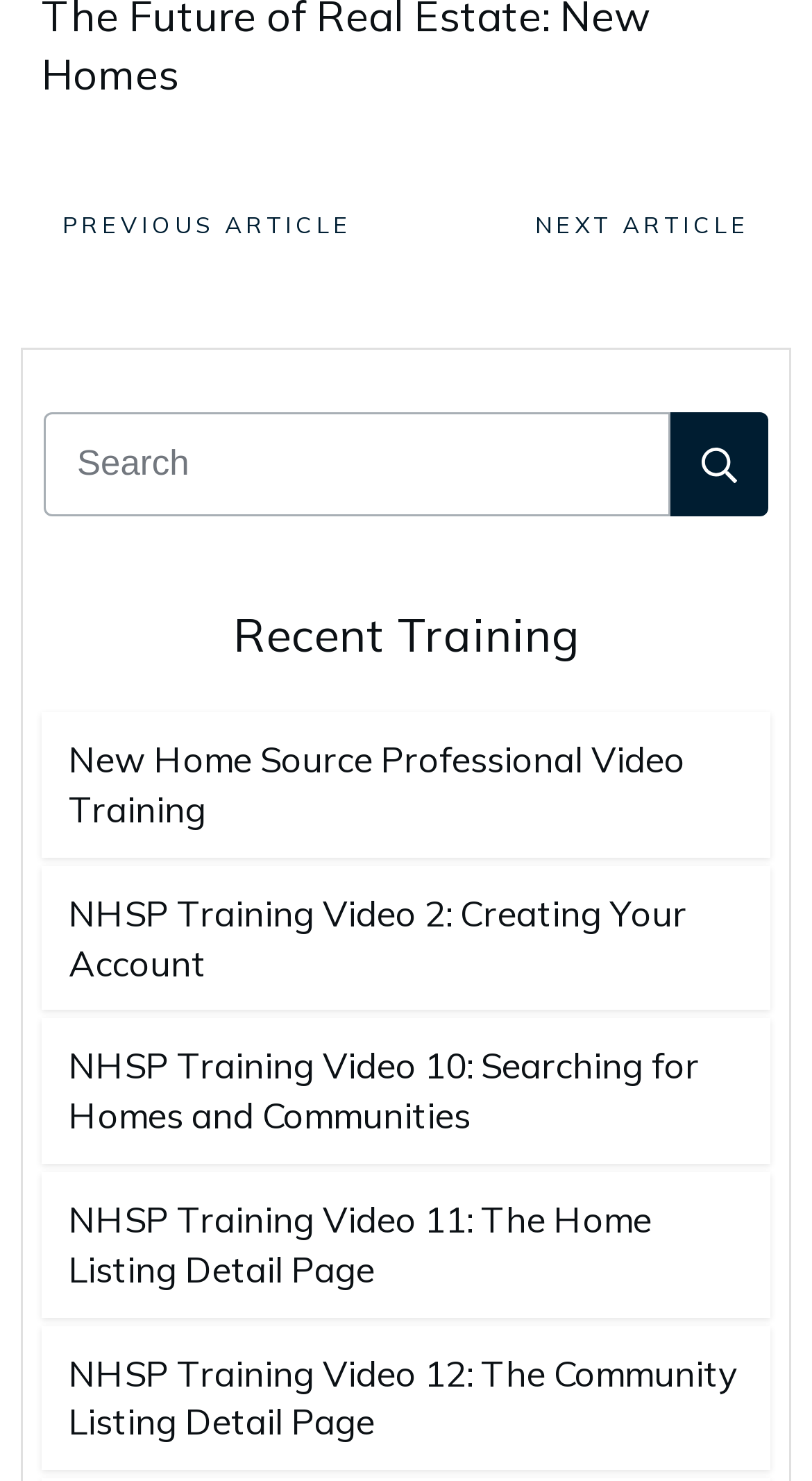What is the purpose of the search box?
Answer the question in a detailed and comprehensive manner.

The search box is located at the top of the webpage, and it has a button with an image of a magnifying glass. This suggests that the search box is used to search for specific content within the webpage or the website.